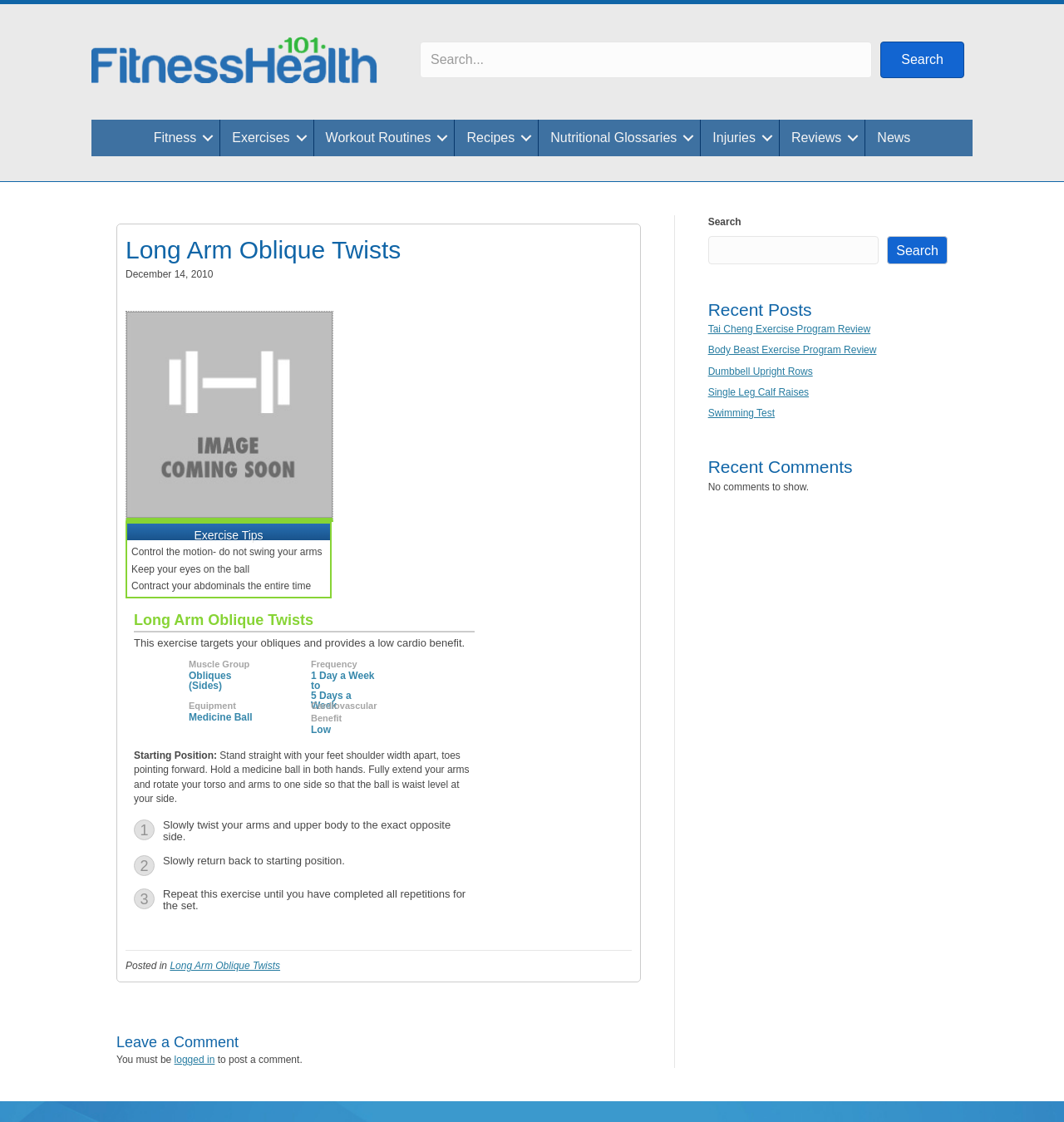Determine the bounding box coordinates of the section I need to click to execute the following instruction: "Leave a comment". Provide the coordinates as four float numbers between 0 and 1, i.e., [left, top, right, bottom].

[0.109, 0.92, 0.602, 0.939]